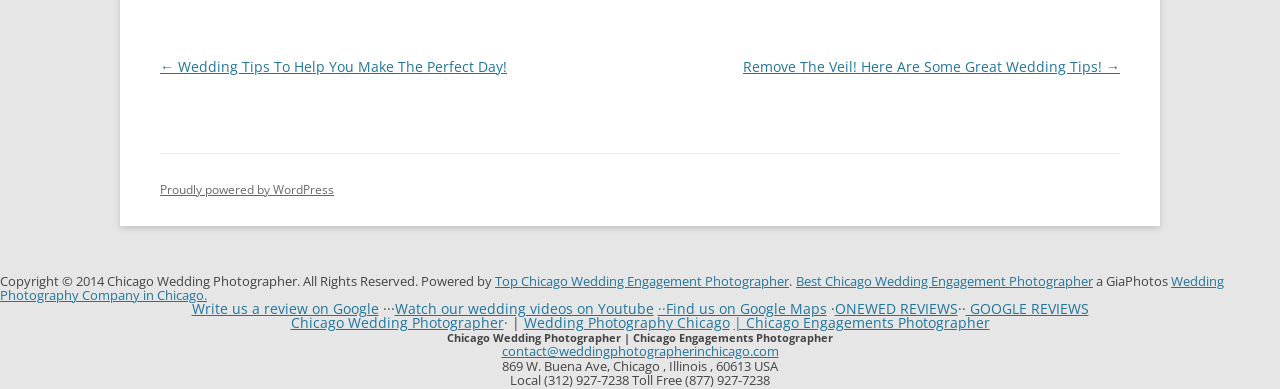Provide a brief response using a word or short phrase to this question:
What is the text of the first link on the page?

Wedding Tips To Help You Make The Perfect Day!